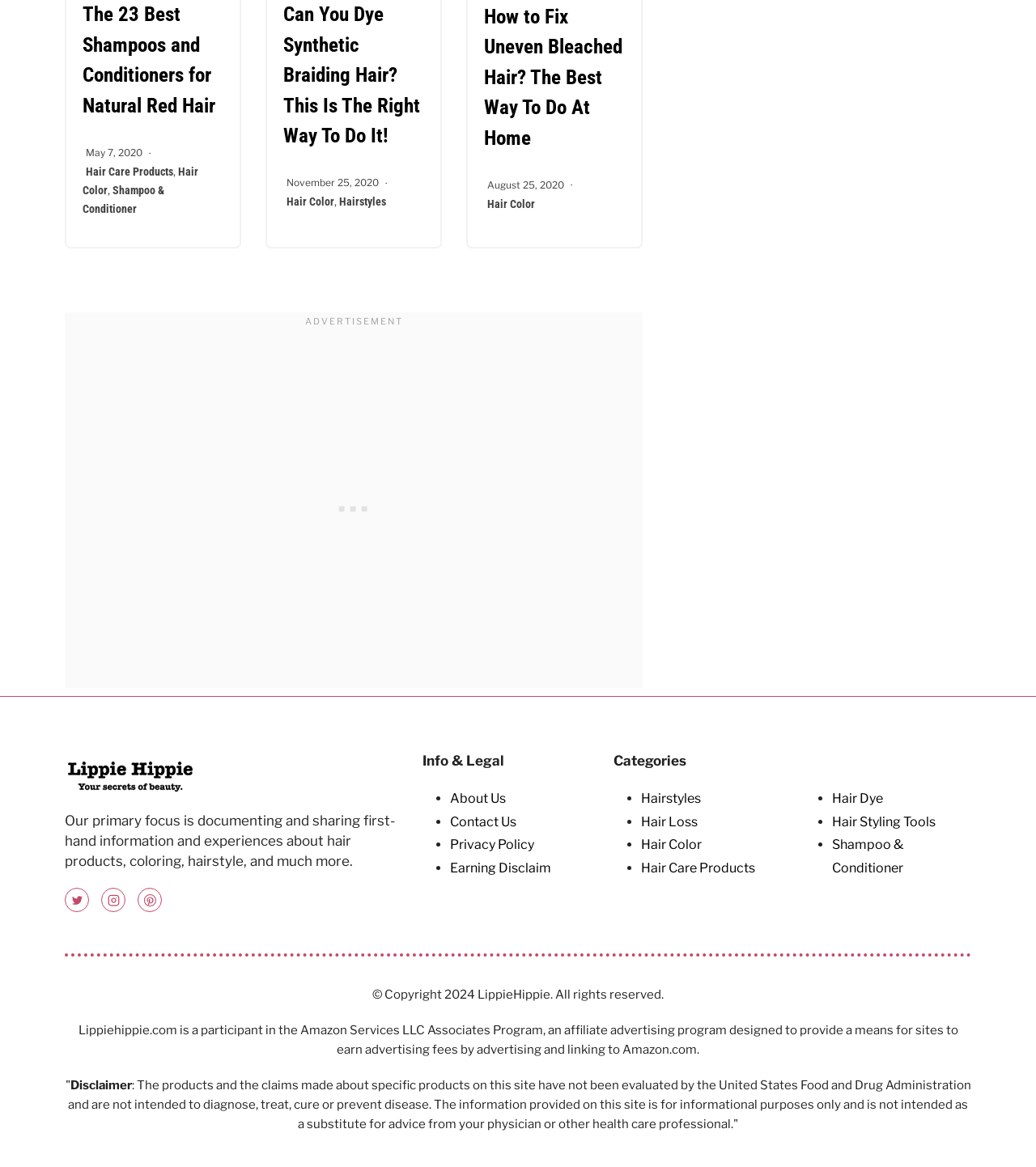What is the name of the website?
Please provide a comprehensive answer to the question based on the webpage screenshot.

Based on the static text at the bottom of the webpage, '© Copyright 2024 LippieHippie. All rights reserved.', it is clear that the name of the website is LippieHippie.